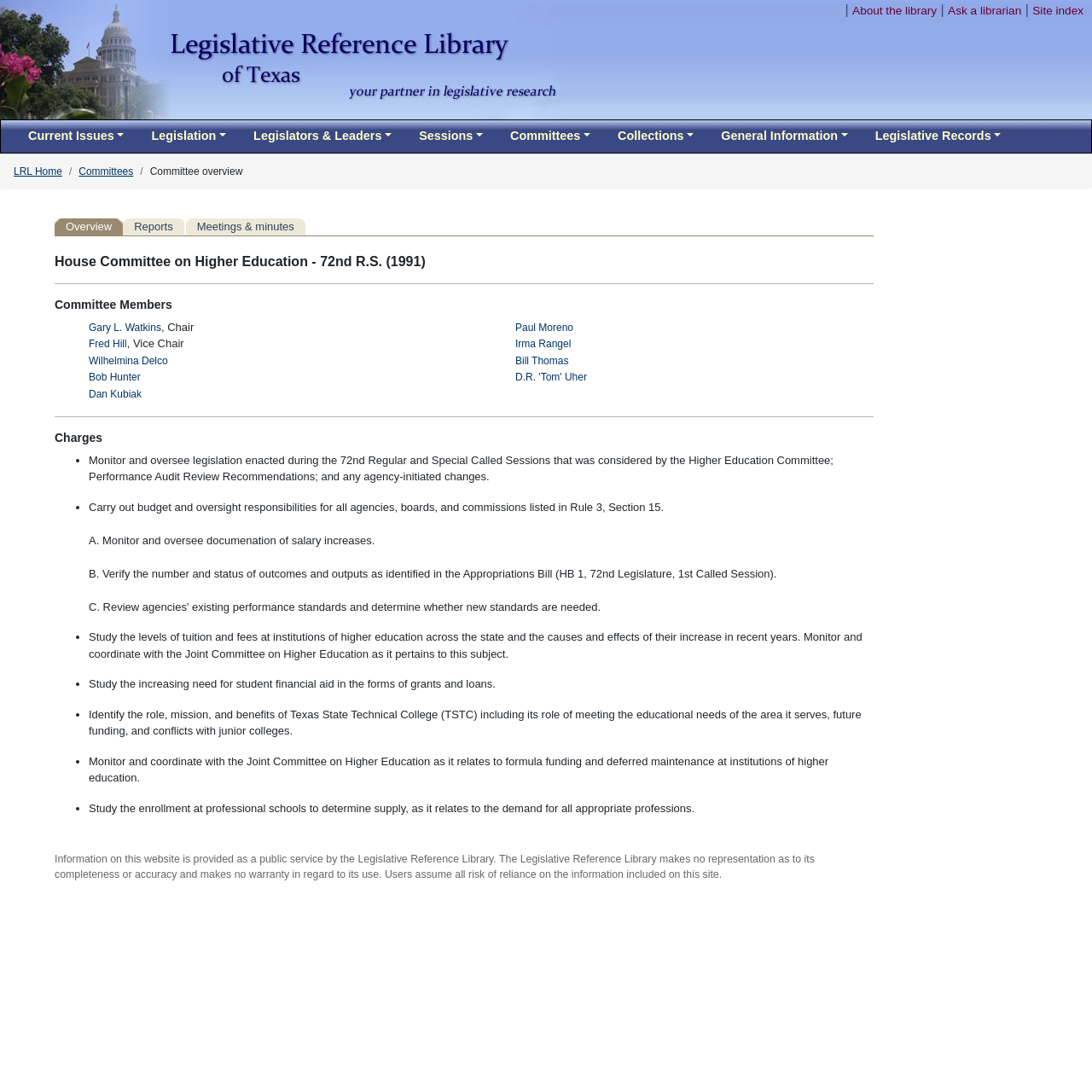Please identify the bounding box coordinates of where to click in order to follow the instruction: "Go to the 'Reports' page".

[0.113, 0.2, 0.169, 0.215]